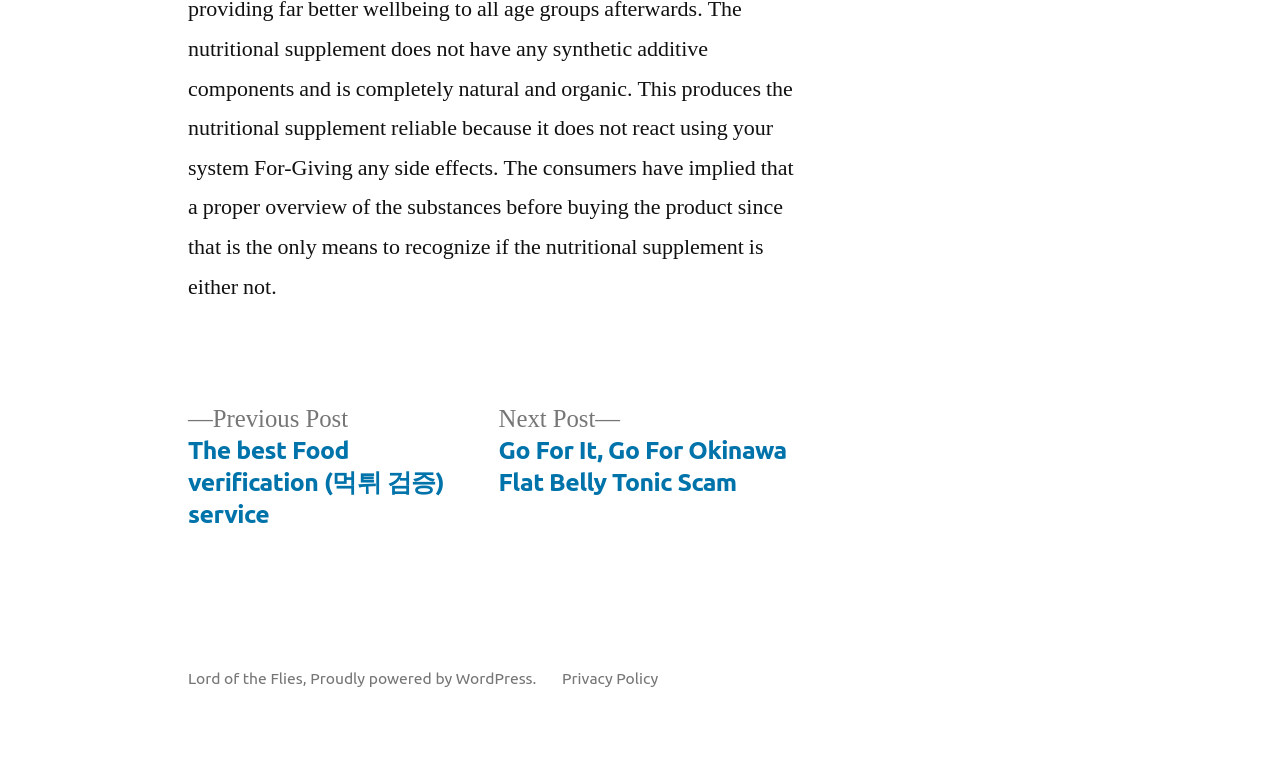What is the platform powering this website?
Can you offer a detailed and complete answer to this question?

I found the link 'Proudly powered by WordPress.' at the bottom of the webpage, which suggests that WordPress is the platform powering this website.